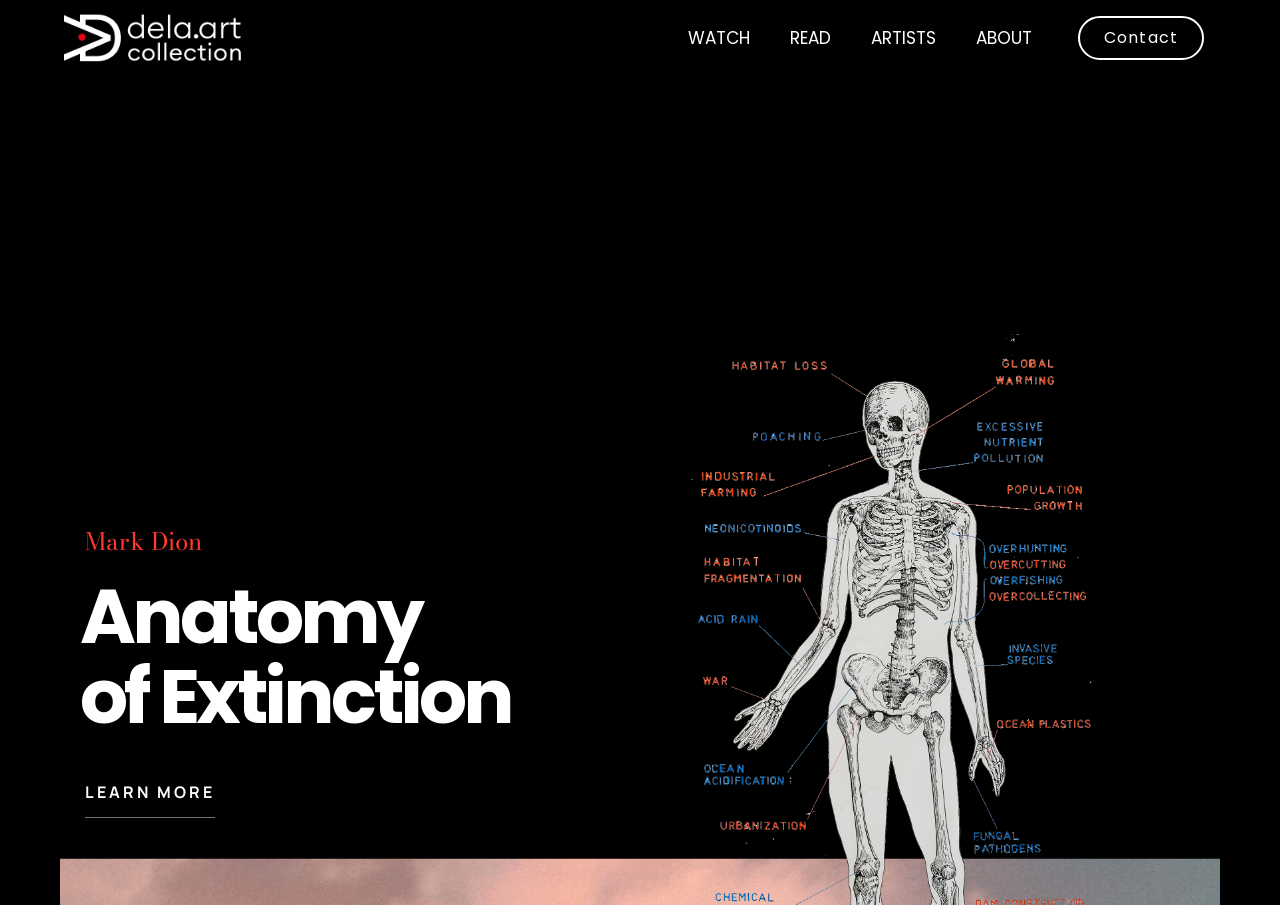Locate the bounding box of the UI element described by: "artists" in the given webpage screenshot.

[0.665, 0.016, 0.747, 0.067]